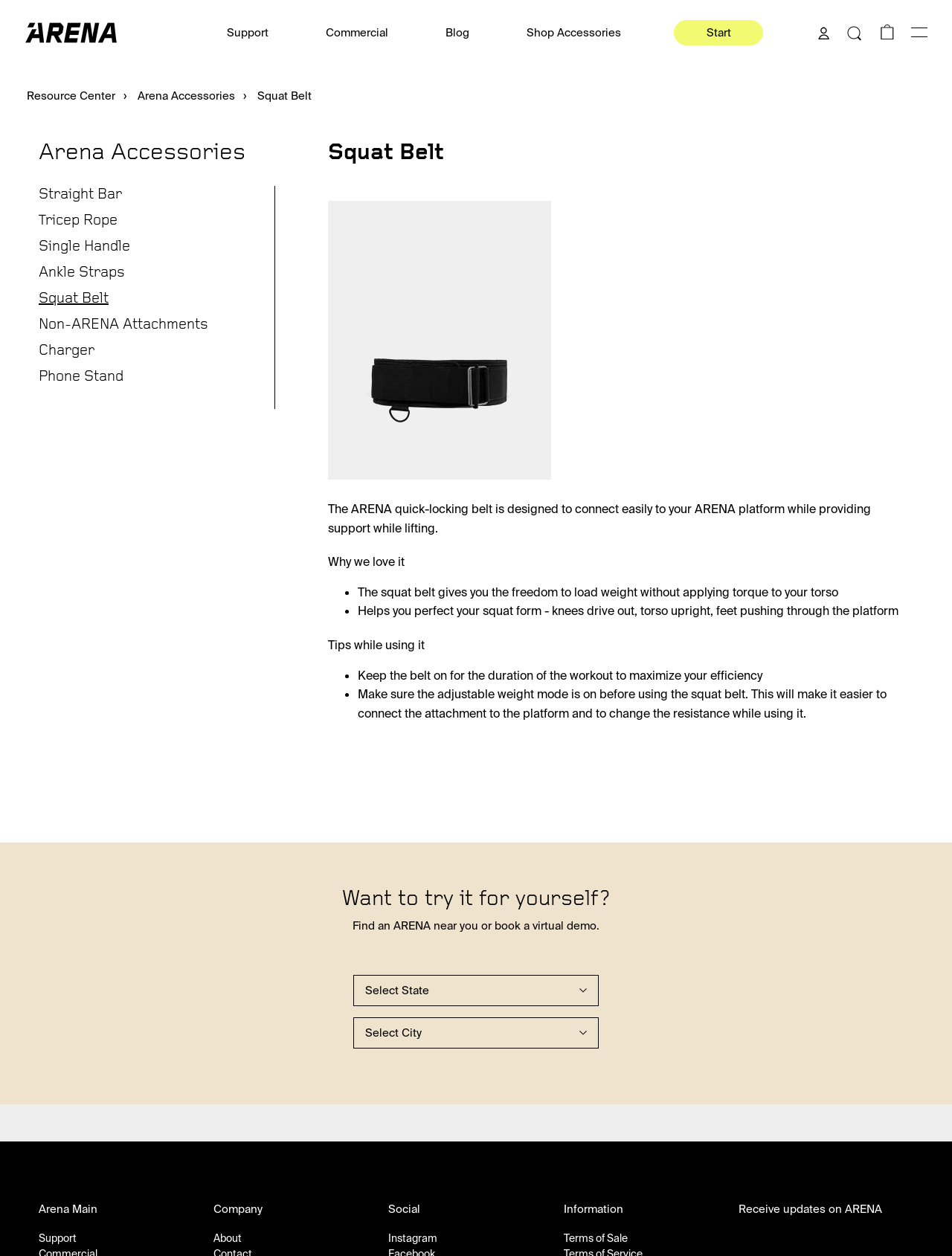Give a concise answer using one word or a phrase to the following question:
What is the purpose of the squat belt?

Provide support during lifting